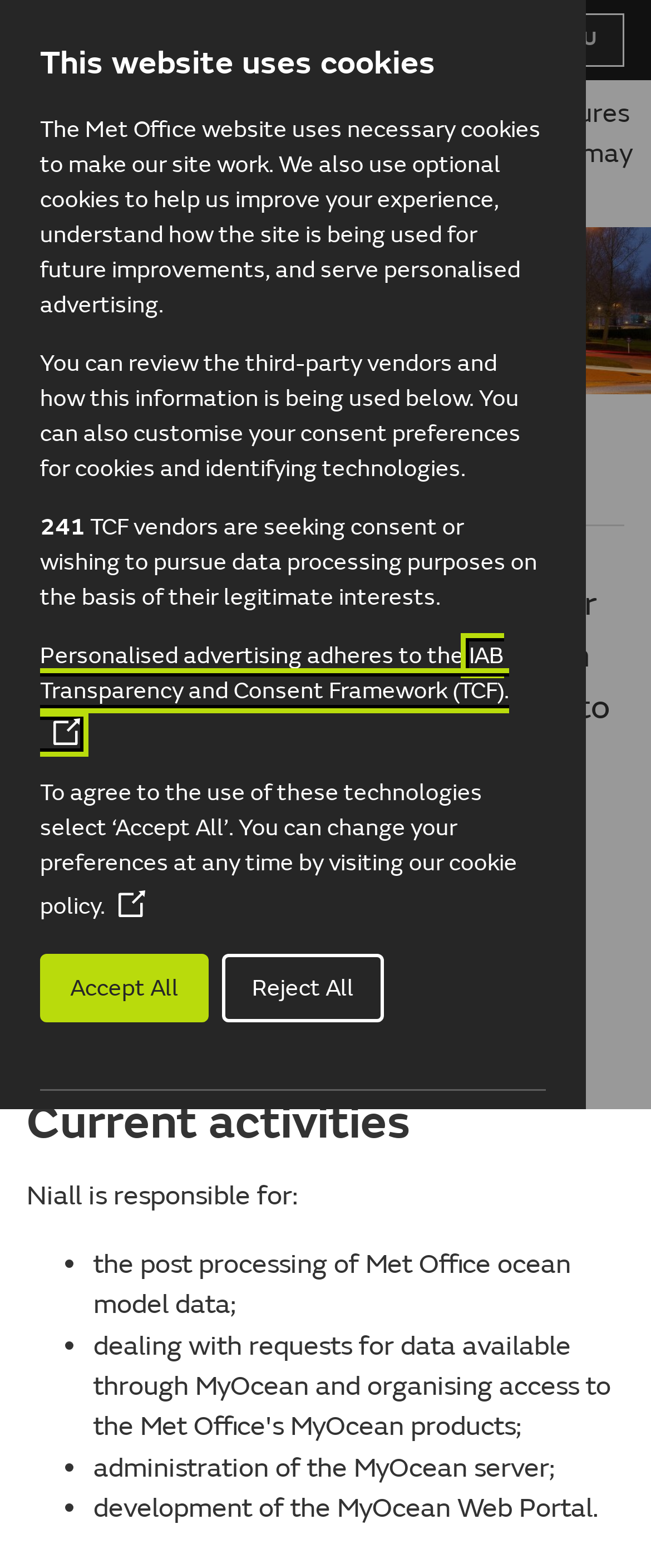Calculate the bounding box coordinates for the UI element based on the following description: "parent_node: MENU title="Settings"". Ensure the coordinates are four float numbers between 0 and 1, i.e., [left, top, right, bottom].

[0.623, 0.009, 0.777, 0.043]